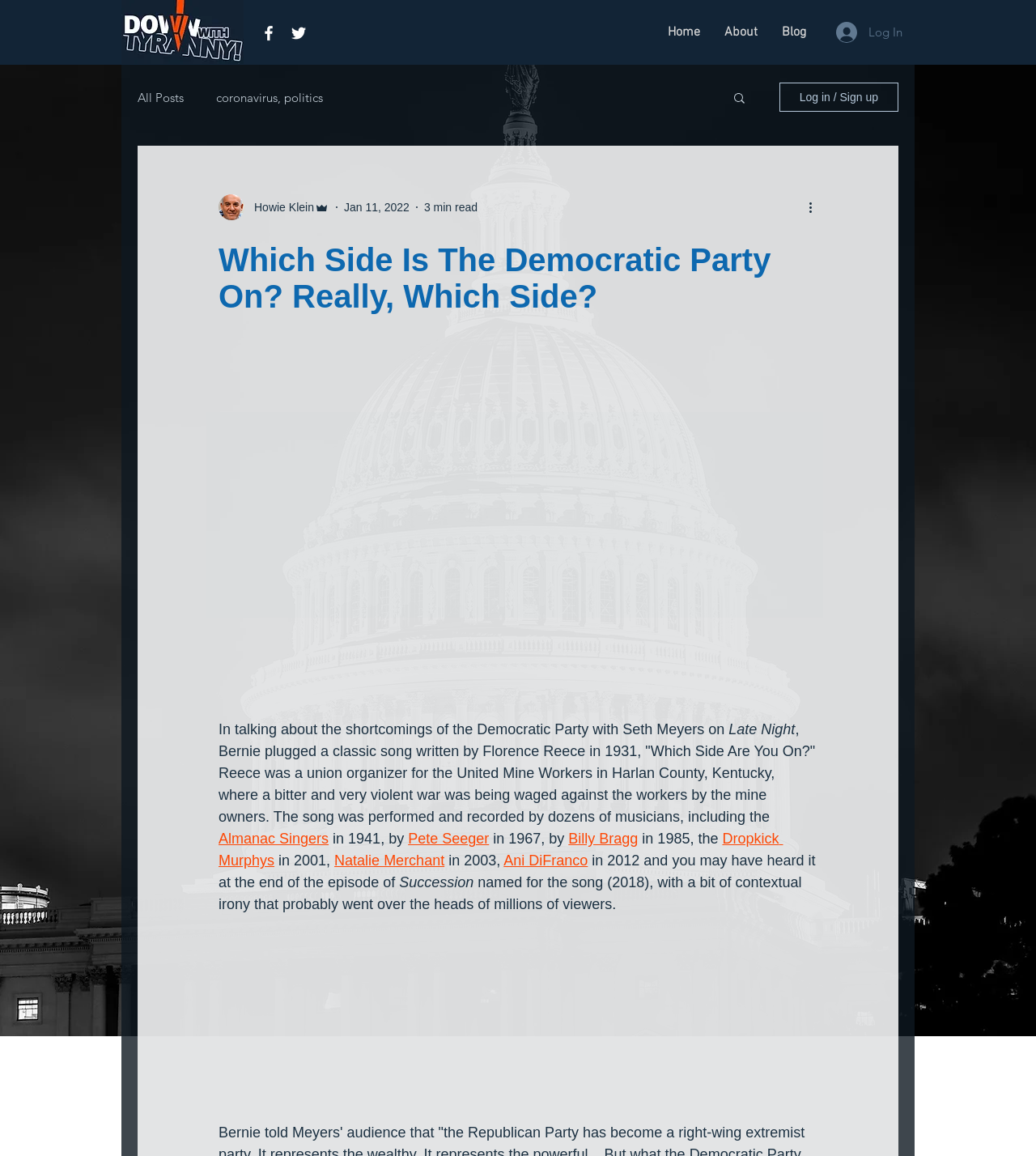How many social media links are there in the social bar?
Based on the visual details in the image, please answer the question thoroughly.

The social bar is located at the top of the webpage, and it contains two social media links, which are Facebook and Twitter.